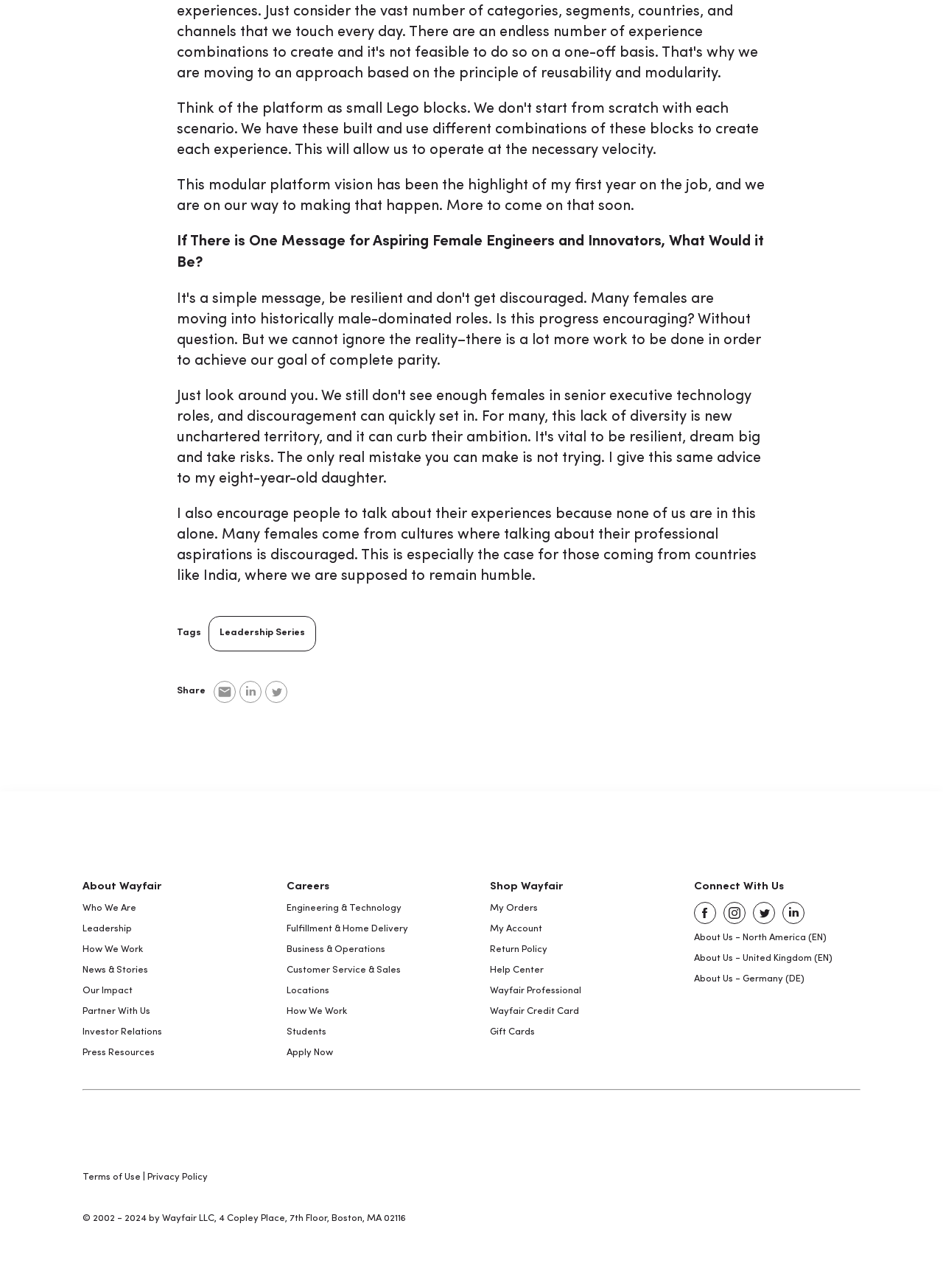What is the theme of the 'Leadership Series'?
Identify the answer in the screenshot and reply with a single word or phrase.

Leadership